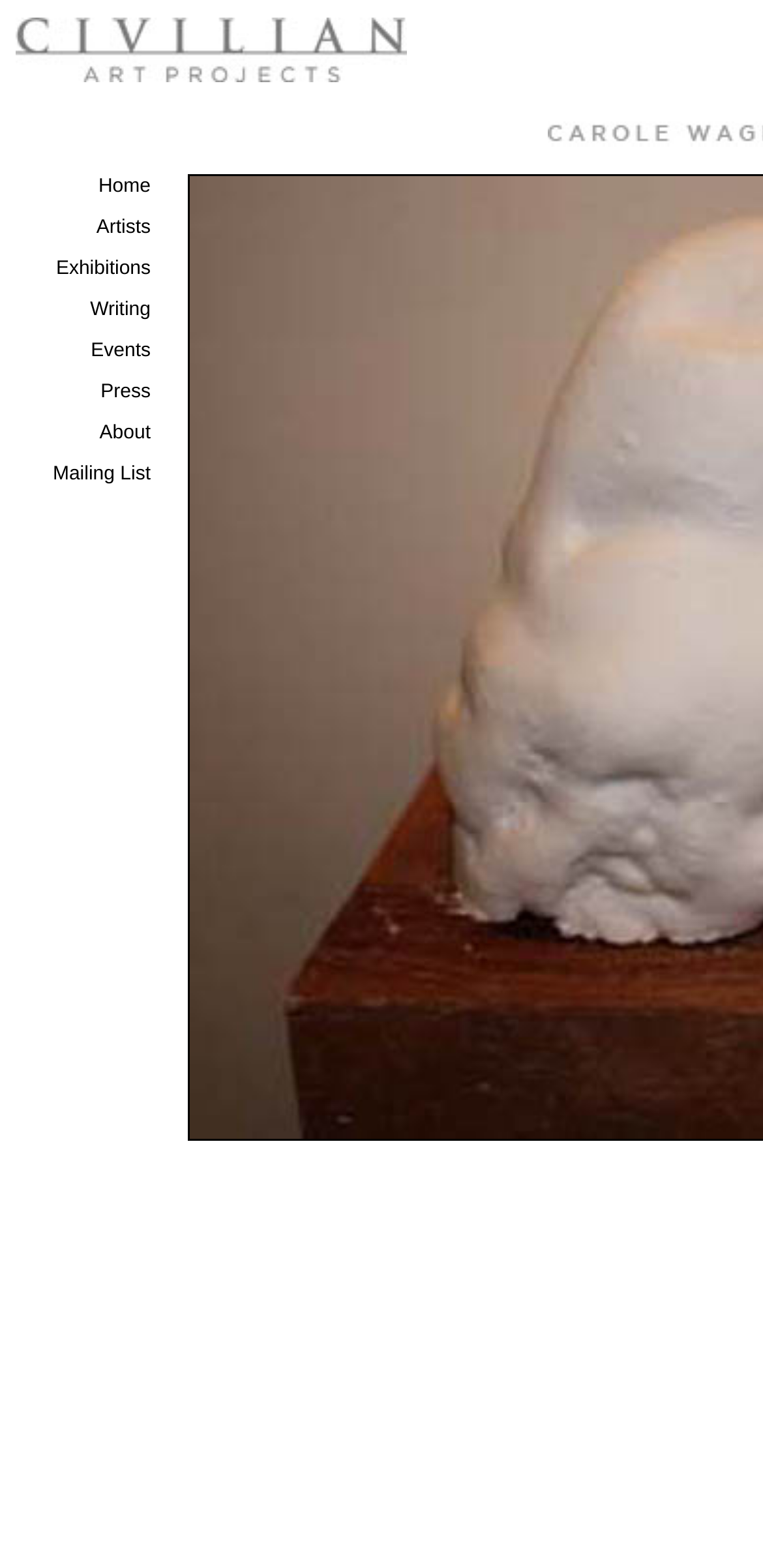Generate a comprehensive caption for the webpage you are viewing.

The webpage is about Civilian Art Projects, an art gallery in Washington, DC. At the top, there is a navigation menu with 8 links: Home, Artists, Exhibitions, Writing, Events, Press, About, and Mailing List. These links are aligned horizontally and are positioned near the top of the page, with the Home link on the left and the Mailing List link on the right.